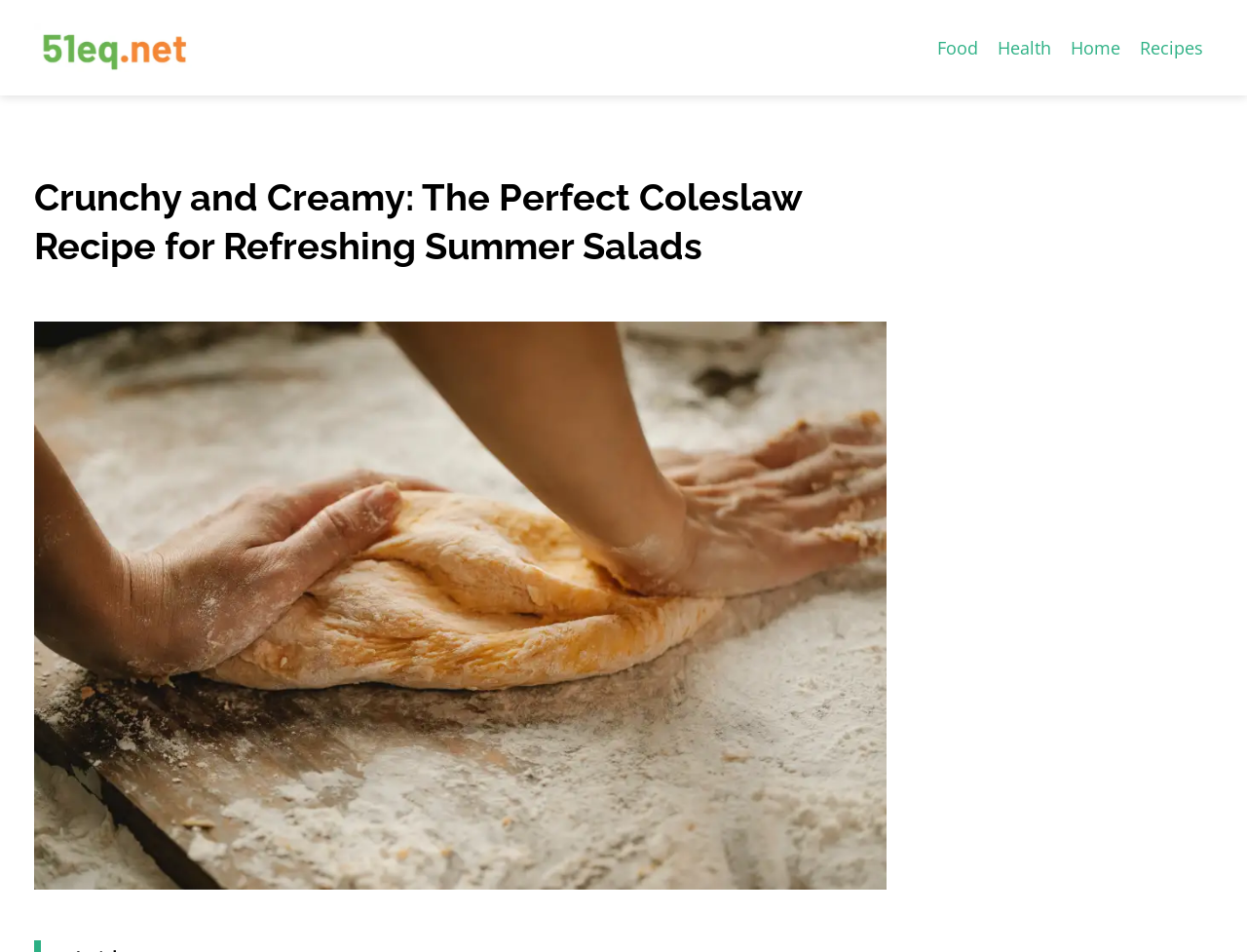What is the main image on the webpage about?
Based on the image, provide a one-word or brief-phrase response.

Recipe For Coleslaw